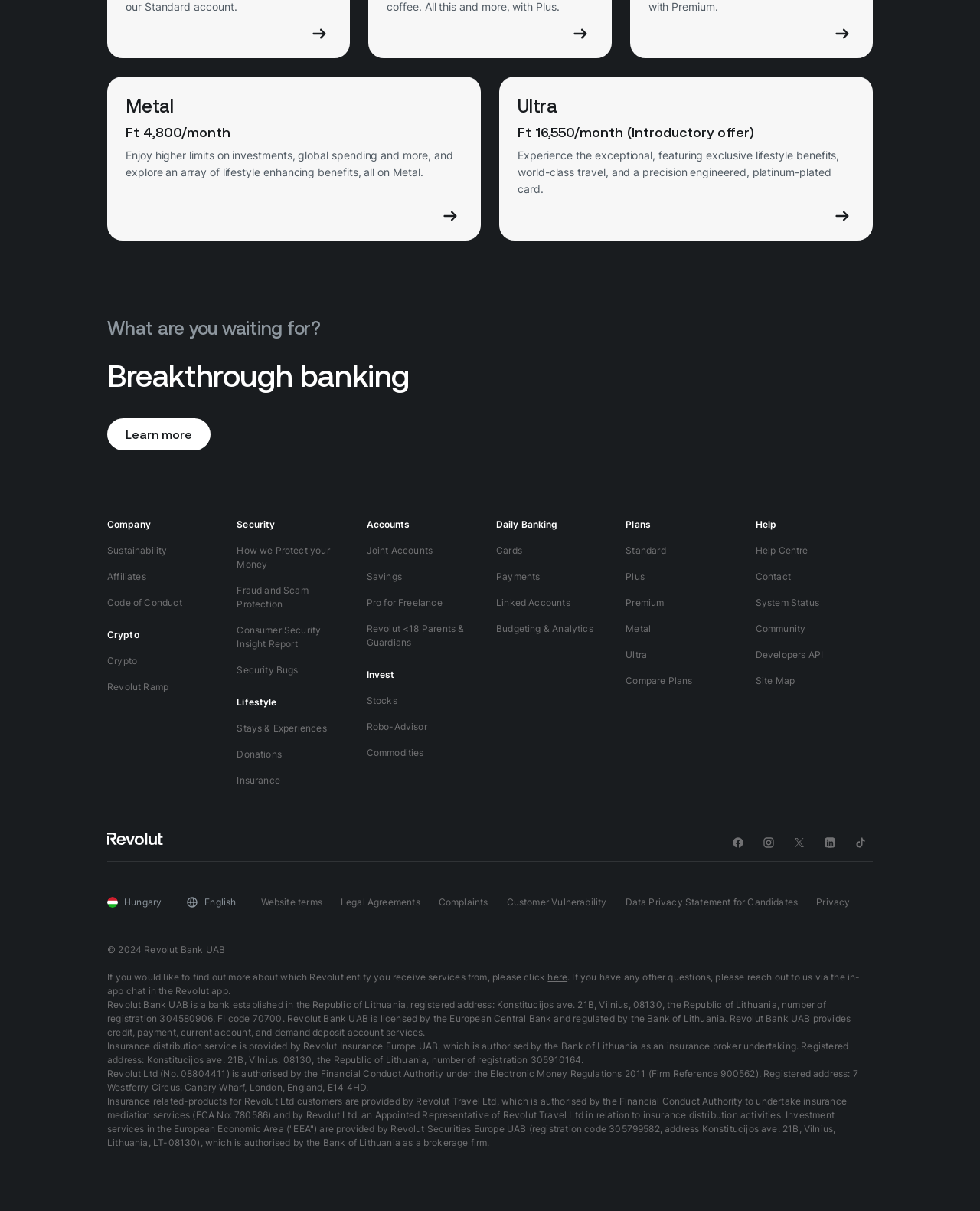Locate the bounding box coordinates of the clickable area needed to fulfill the instruction: "Click on Ultra".

[0.528, 0.078, 0.569, 0.096]